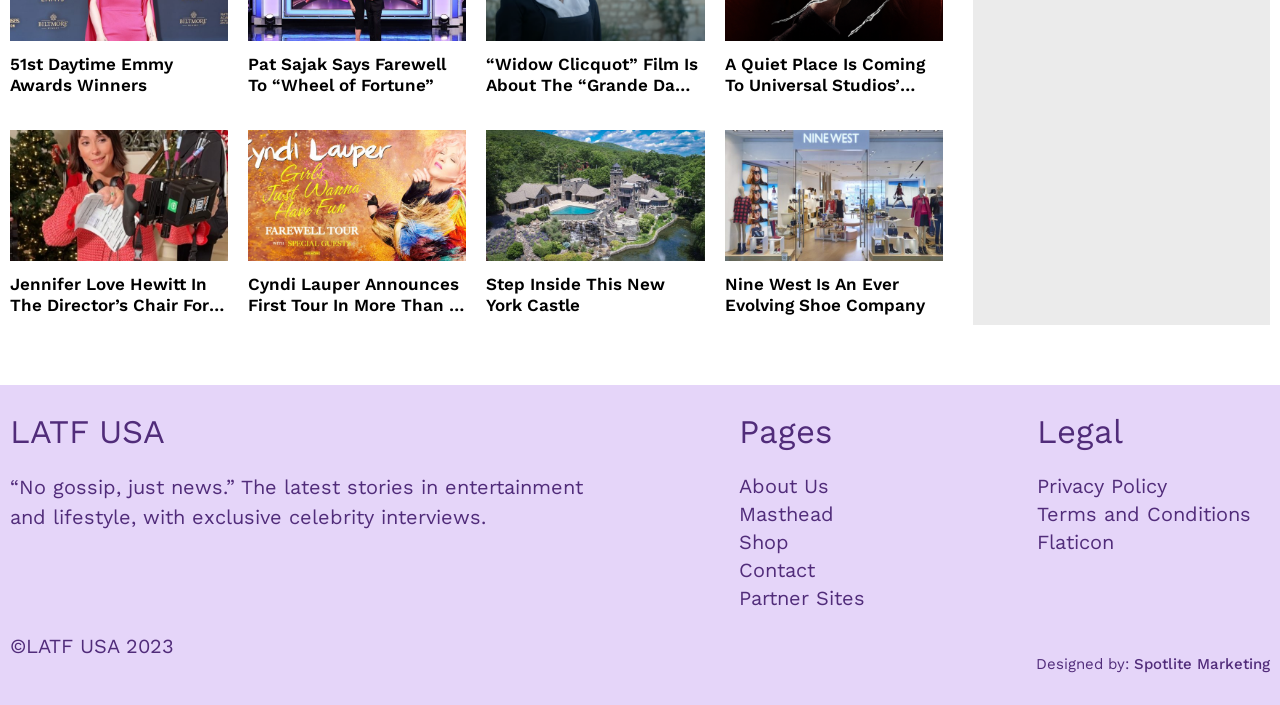Indicate the bounding box coordinates of the clickable region to achieve the following instruction: "Click on the '51st Daytime Emmy Awards Winners' link."

[0.008, 0.077, 0.178, 0.135]